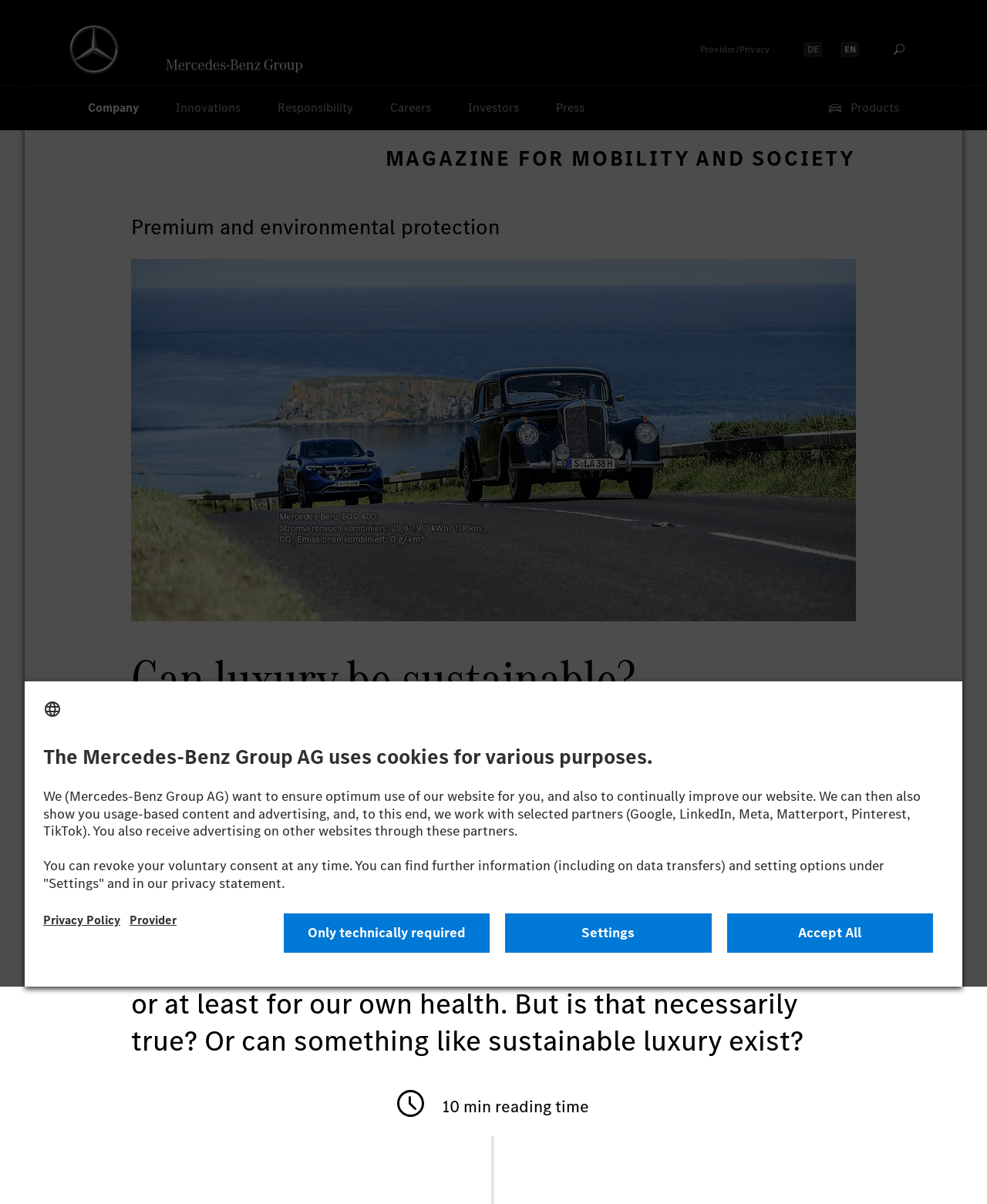Find the bounding box coordinates for the element described here: "Magazine for Mobility and Society".

[0.39, 0.12, 0.867, 0.143]